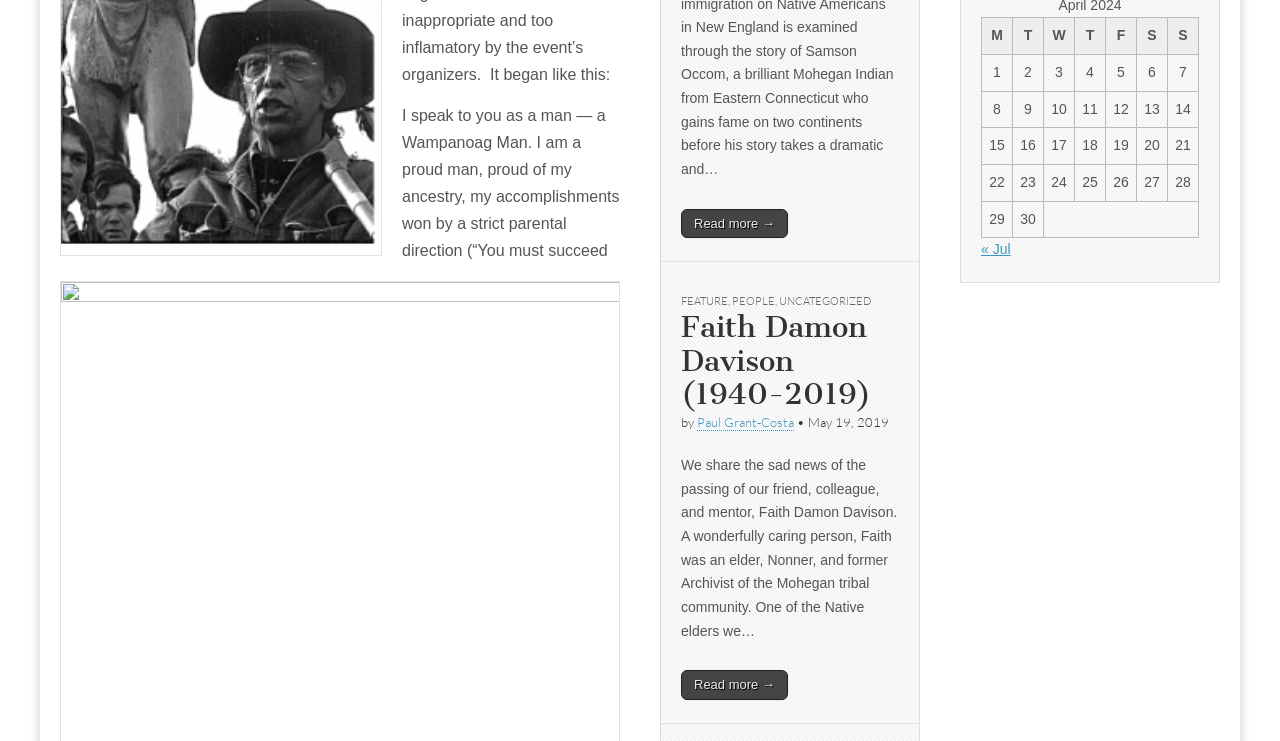Identify the bounding box of the UI component described as: "Paul Grant-Costa".

[0.545, 0.558, 0.62, 0.581]